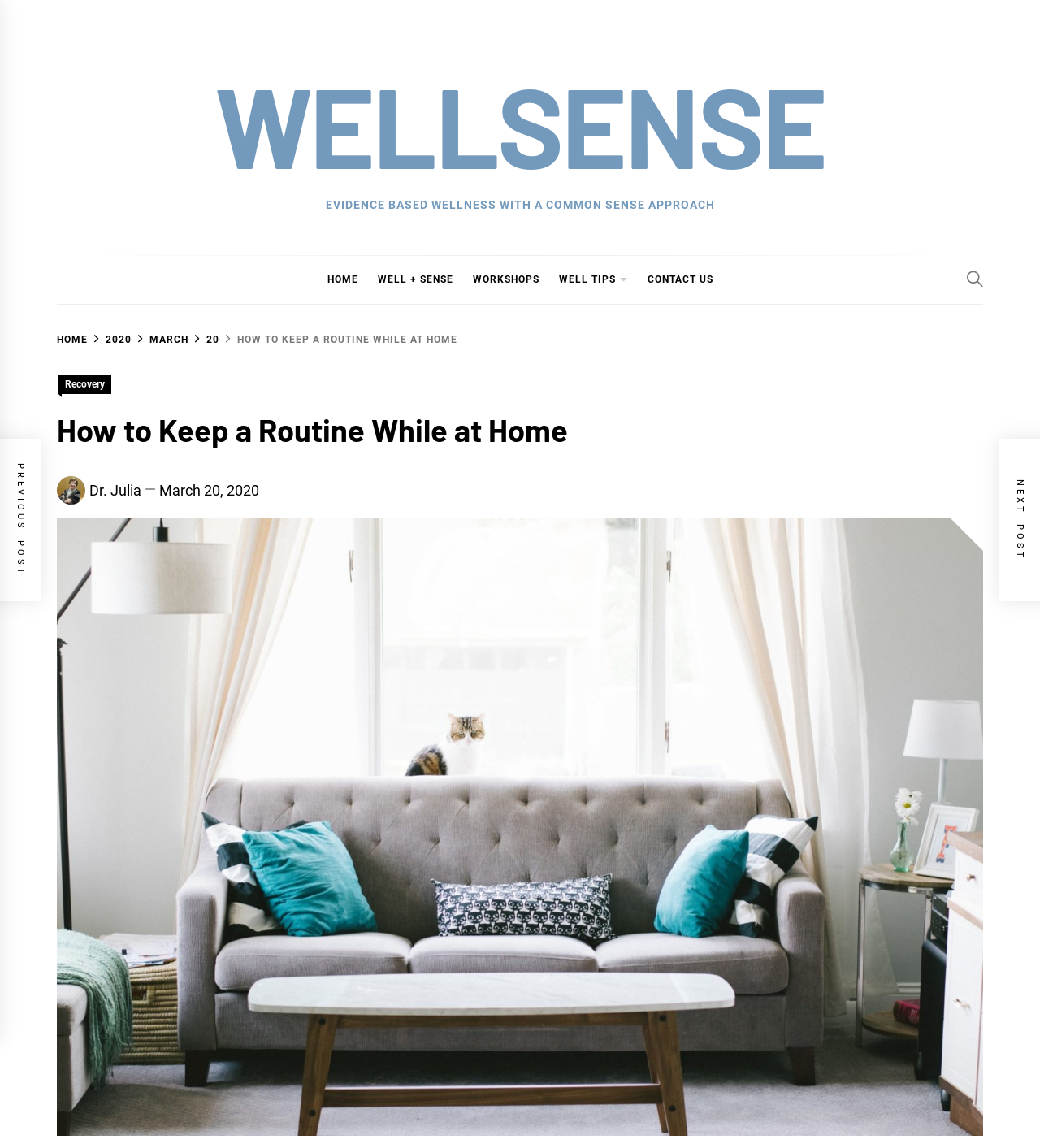Specify the bounding box coordinates of the element's area that should be clicked to execute the given instruction: "contact us". The coordinates should be four float numbers between 0 and 1, i.e., [left, top, right, bottom].

[0.614, 0.223, 0.693, 0.265]